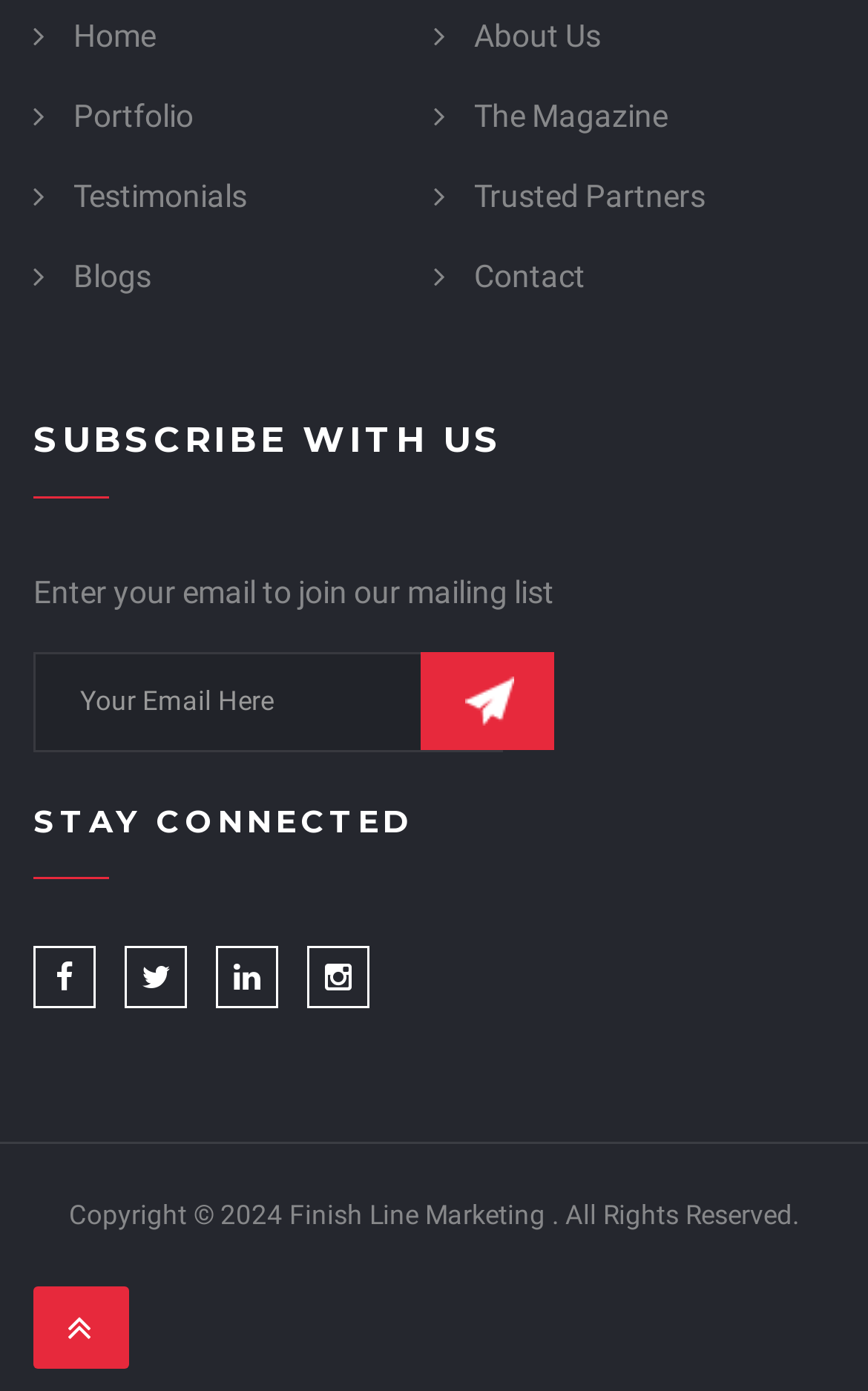Locate the bounding box coordinates of the clickable area to execute the instruction: "Click on the Home link". Provide the coordinates as four float numbers between 0 and 1, represented as [left, top, right, bottom].

[0.077, 0.012, 0.179, 0.038]